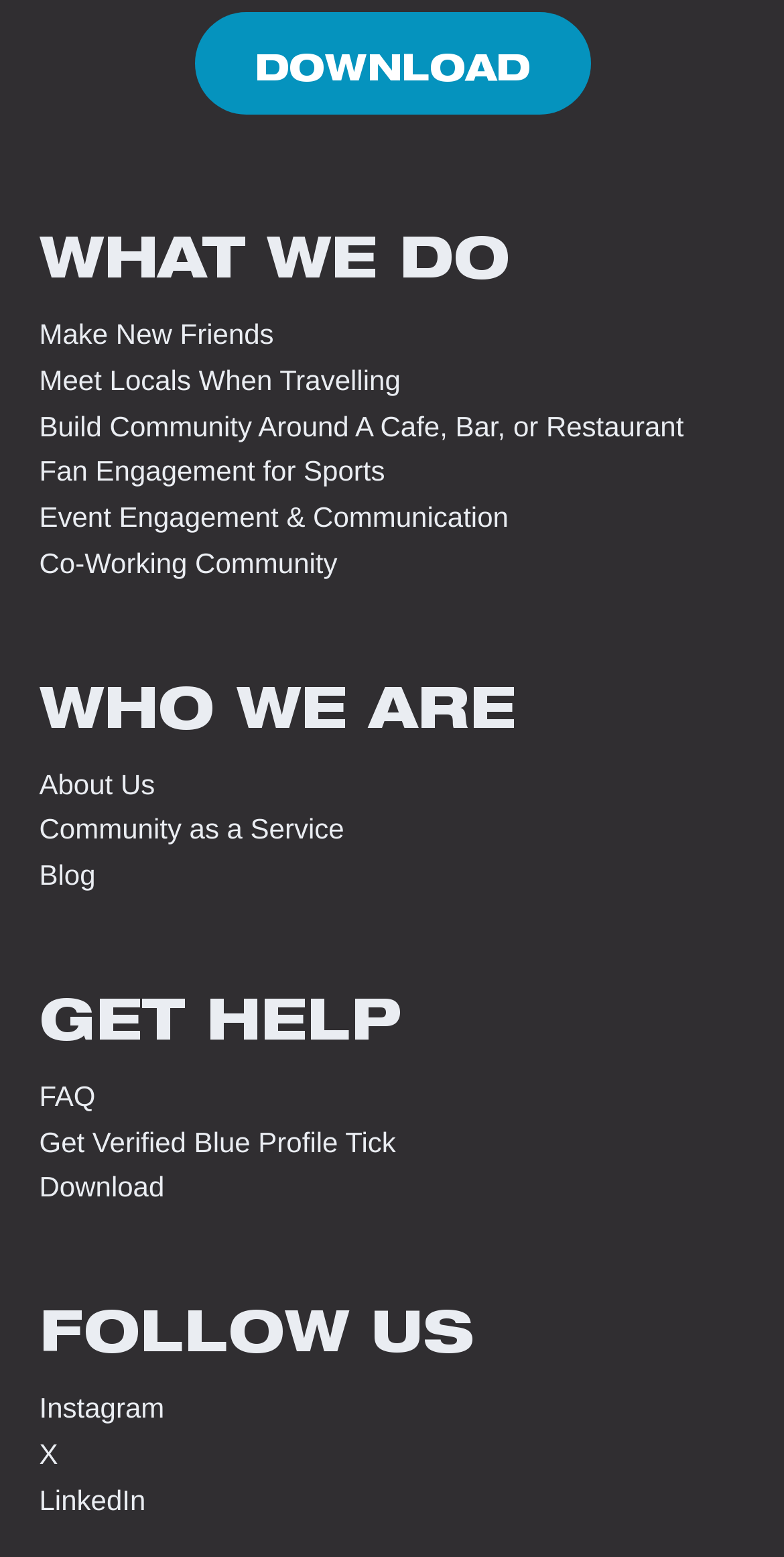Can you provide the bounding box coordinates for the element that should be clicked to implement the instruction: "Get help from 'FAQ'"?

[0.05, 0.693, 0.122, 0.715]